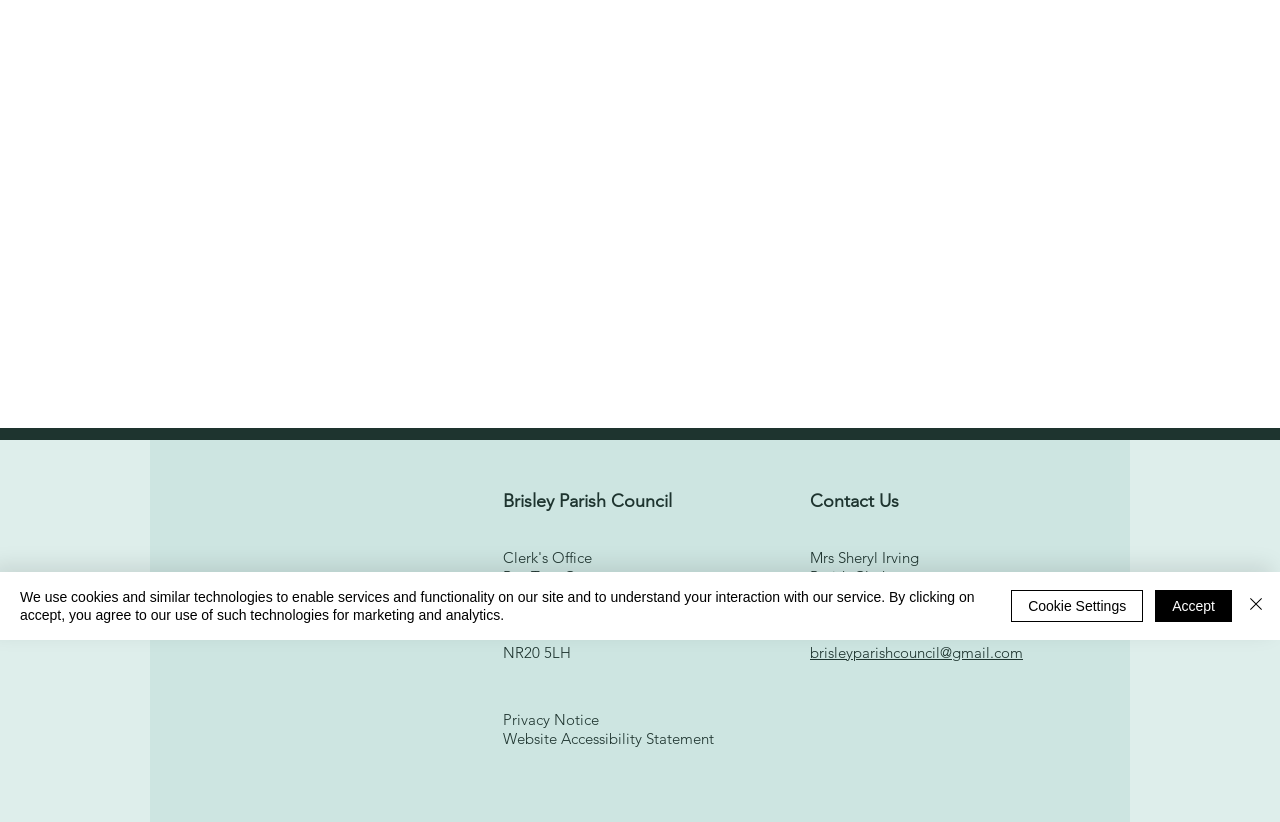Provide the bounding box coordinates for the UI element described in this sentence: "Privacy Notice". The coordinates should be four float values between 0 and 1, i.e., [left, top, right, bottom].

[0.393, 0.864, 0.468, 0.887]